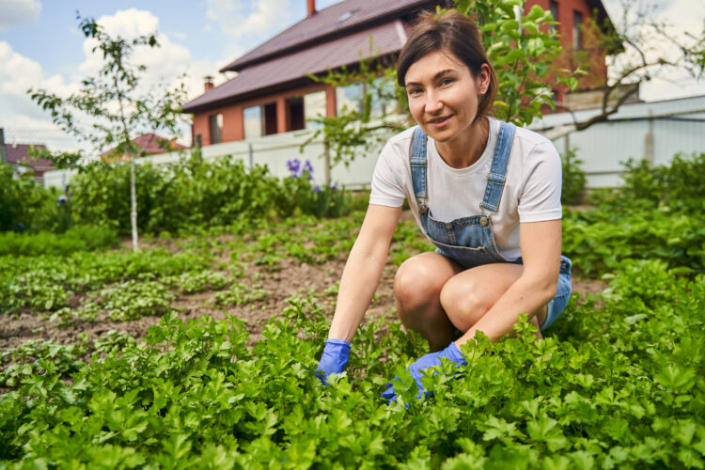What is the woman tending to in the garden?
Give a comprehensive and detailed explanation for the question.

The woman is actively tending to her vegetable patch, specifically the flourishing parsley surrounding her, which suggests a commitment to organic practices and the joys of cultivating one's own vegetables.